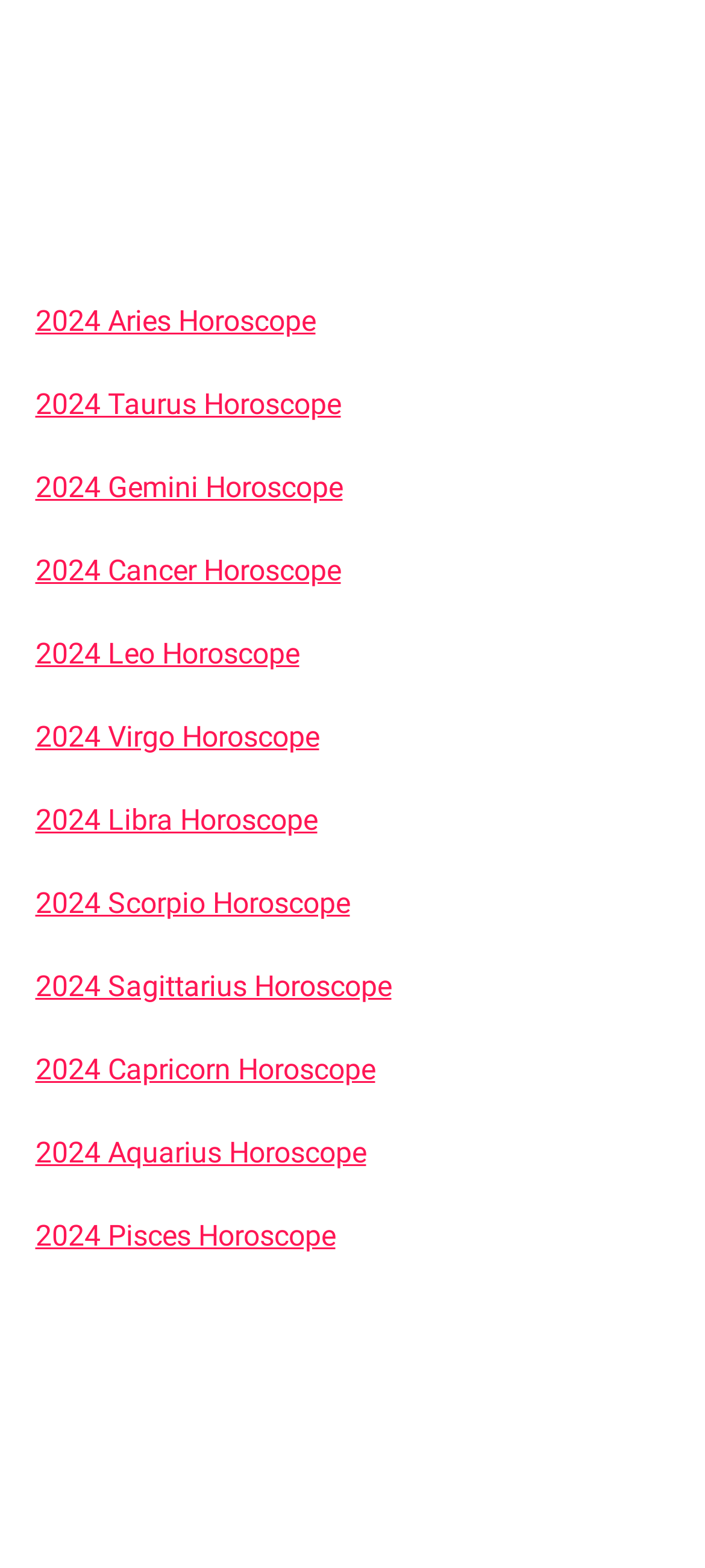Find the bounding box coordinates of the area to click in order to follow the instruction: "View 2024 Taurus Horoscope".

[0.05, 0.247, 0.483, 0.268]